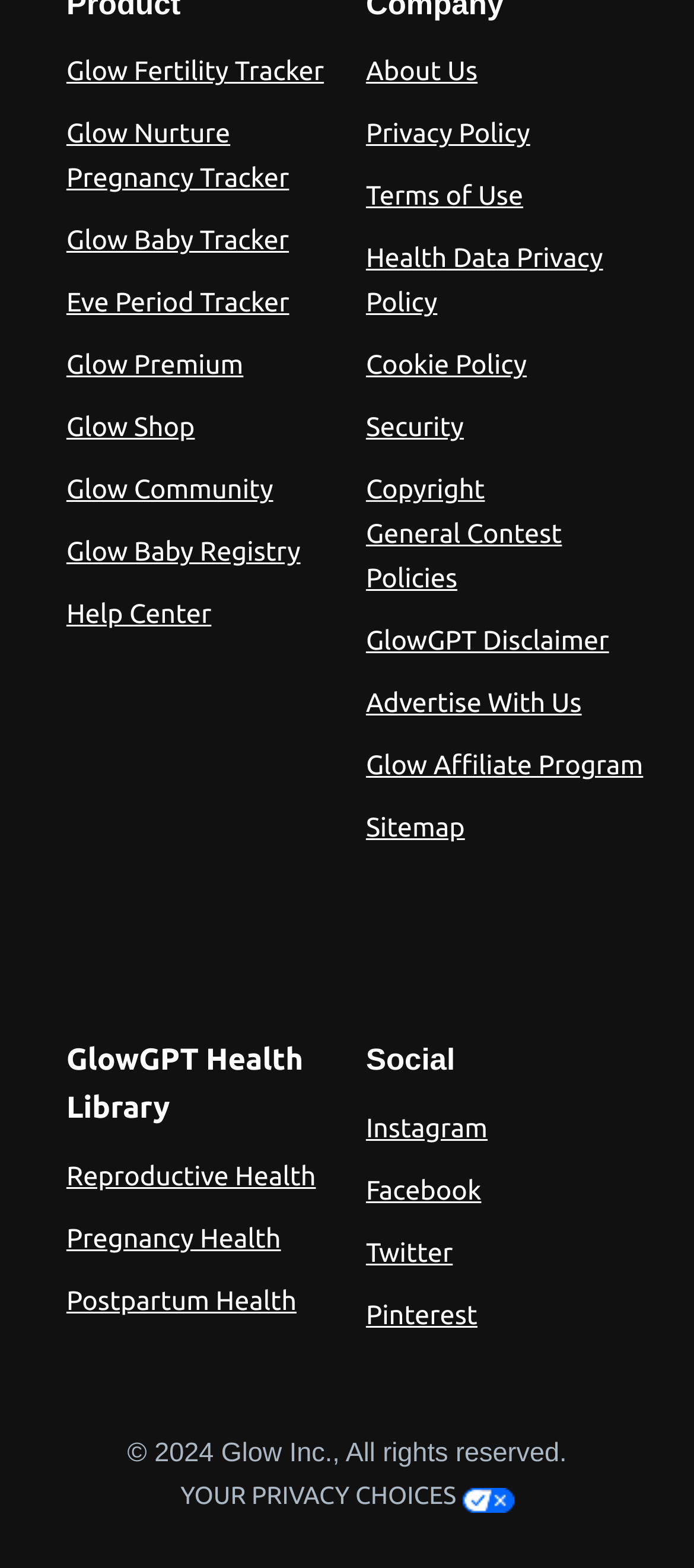Answer the question with a single word or phrase: 
What is the last link in the bottom left section?

Glow Baby Registry